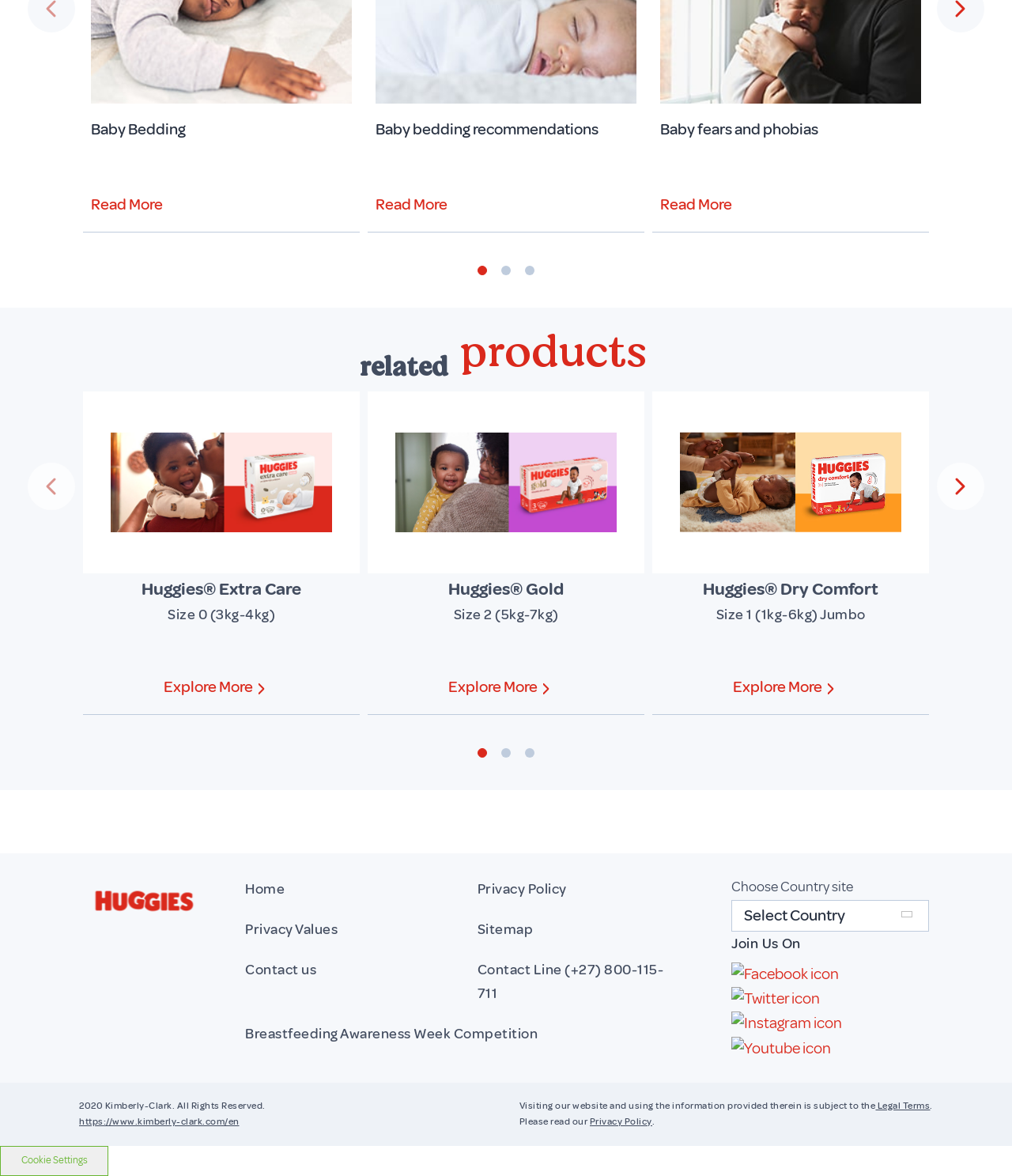What is the brand of diapers shown on the webpage?
Please utilize the information in the image to give a detailed response to the question.

The webpage displays several images of diapers with the brand name 'Huggies' written on them, indicating that the brand of diapers shown on the webpage is Huggies.